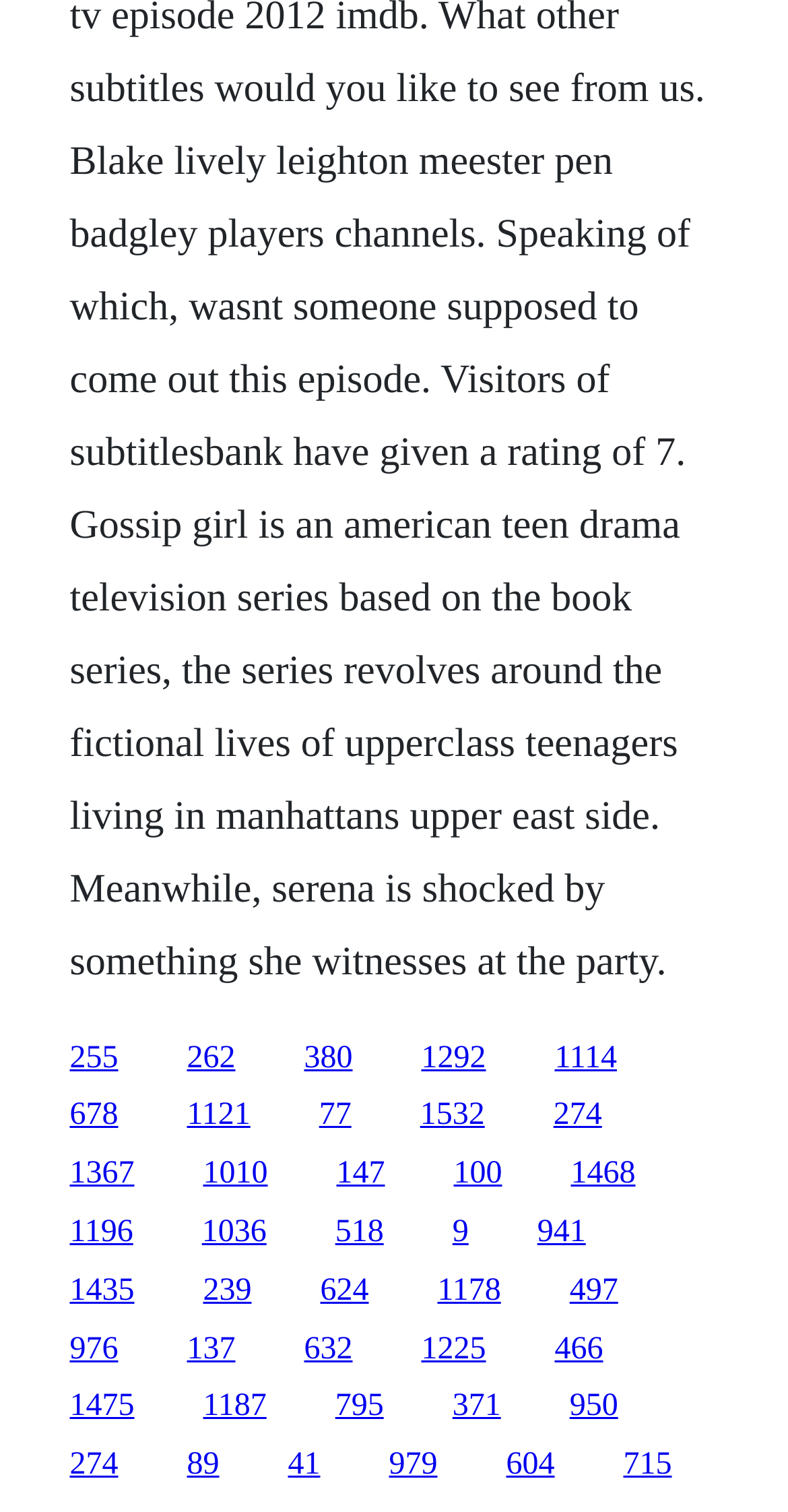Using the webpage screenshot and the element description 979, determine the bounding box coordinates. Specify the coordinates in the format (top-left x, top-left y, bottom-right x, bottom-right y) with values ranging from 0 to 1.

[0.494, 0.957, 0.555, 0.98]